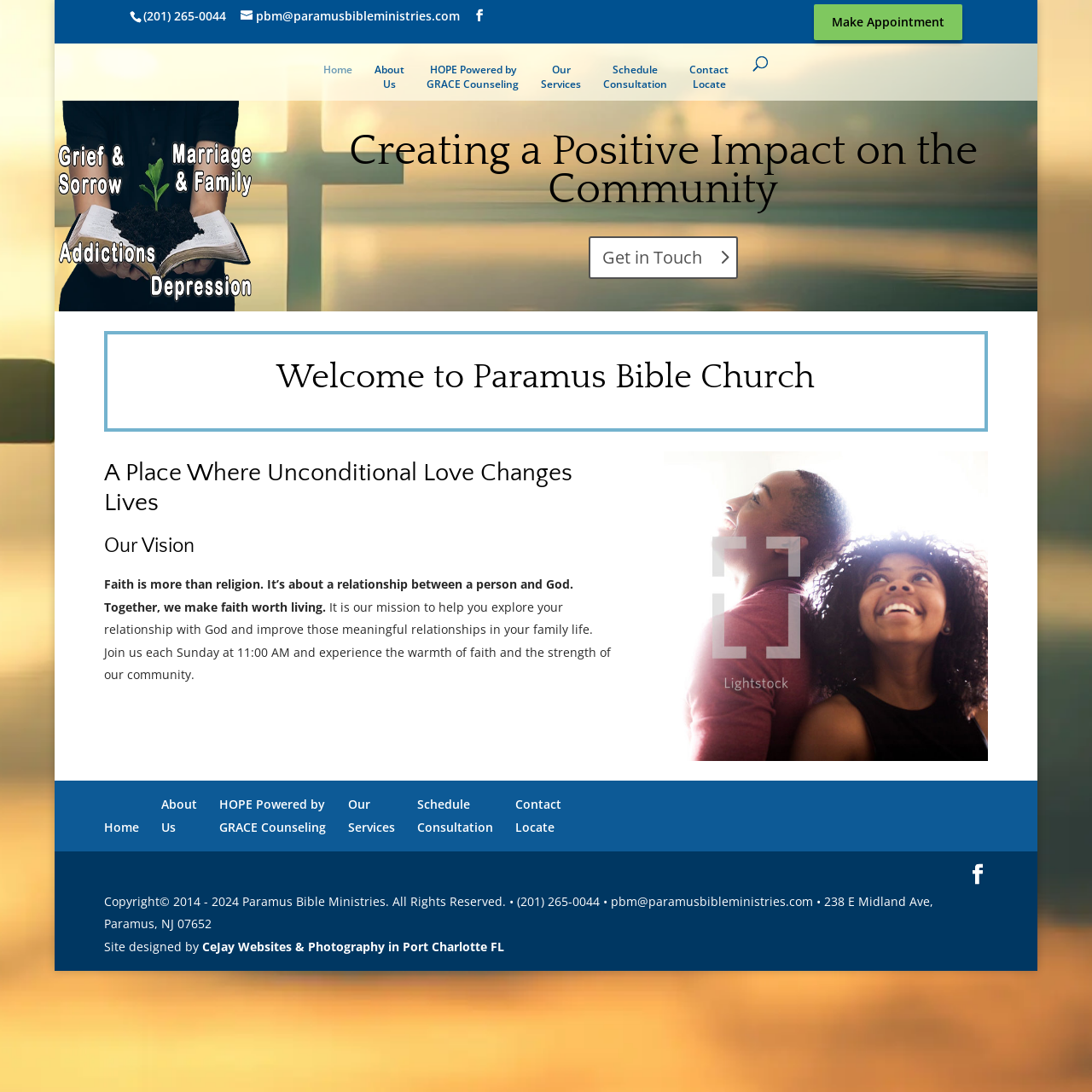Examine the image carefully and respond to the question with a detailed answer: 
What is the phone number of the ministry?

I found the phone number by looking at the top-right corner of the webpage, where it is displayed as a static text element.